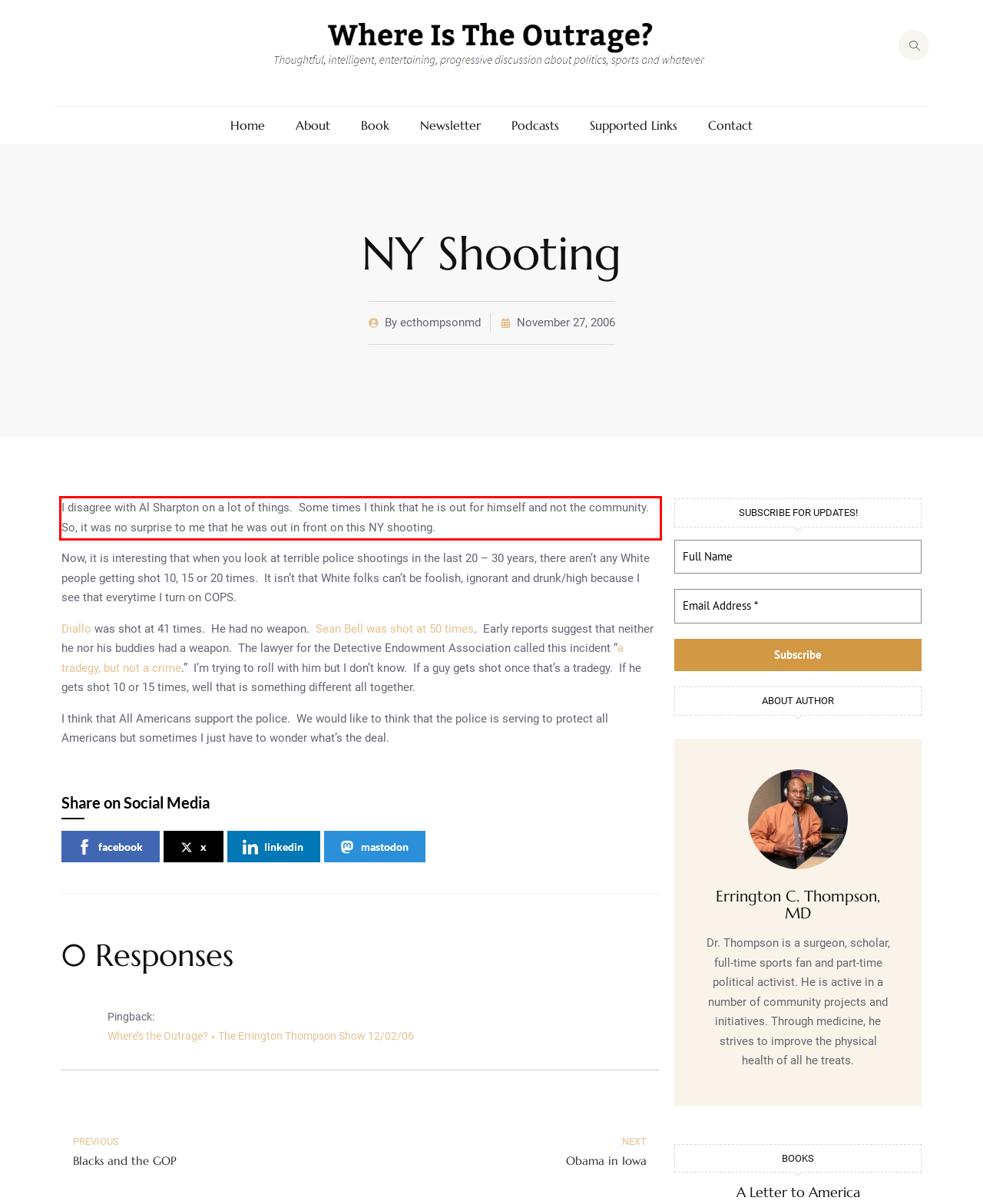You are given a screenshot of a webpage with a UI element highlighted by a red bounding box. Please perform OCR on the text content within this red bounding box.

I disagree with Al Sharpton on a lot of things. Some times I think that he is out for himself and not the community. So, it was no surprise to me that he was out in front on this NY shooting.